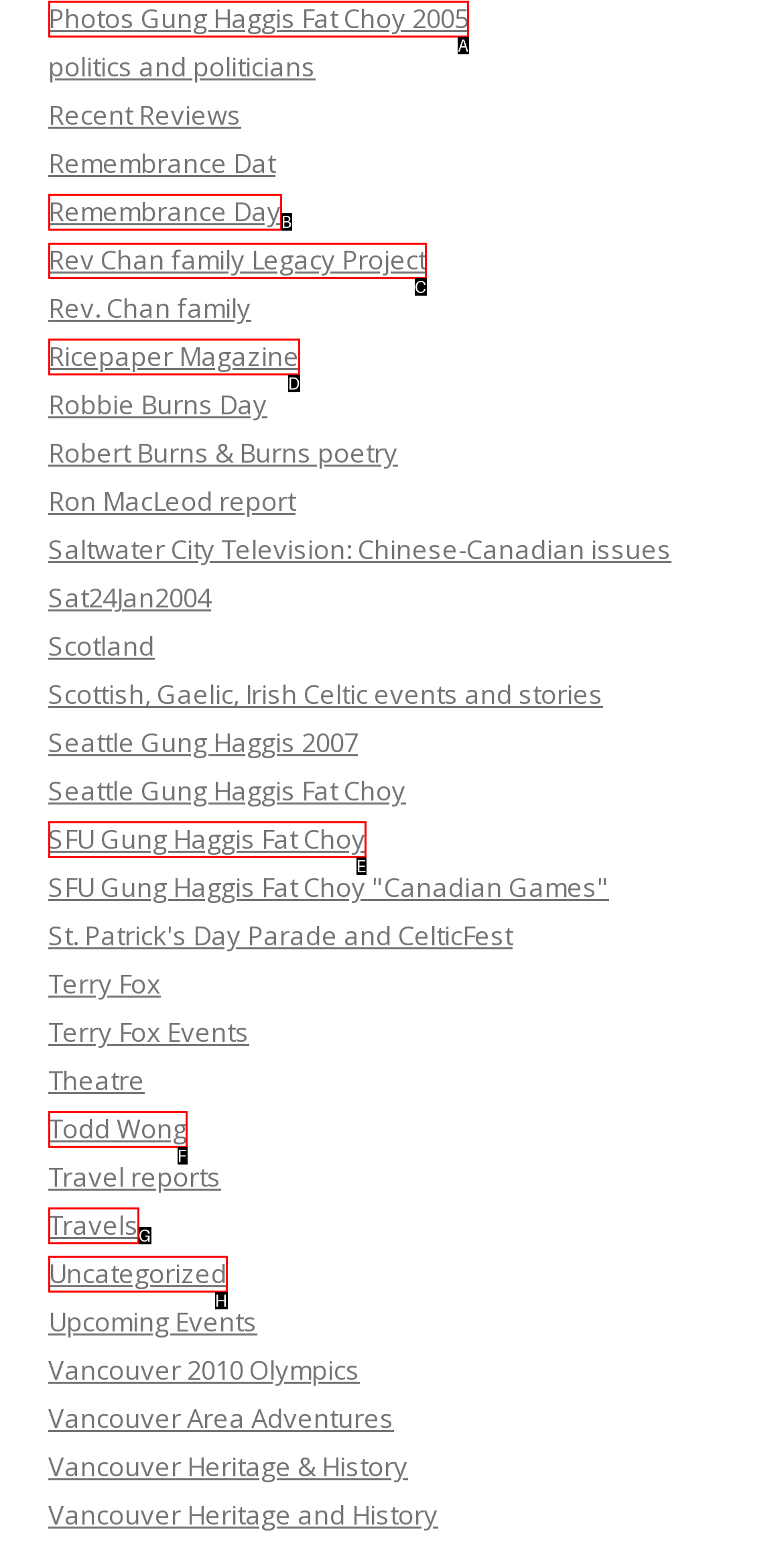Select the letter associated with the UI element you need to click to perform the following action: Explore Rev Chan family Legacy Project
Reply with the correct letter from the options provided.

C